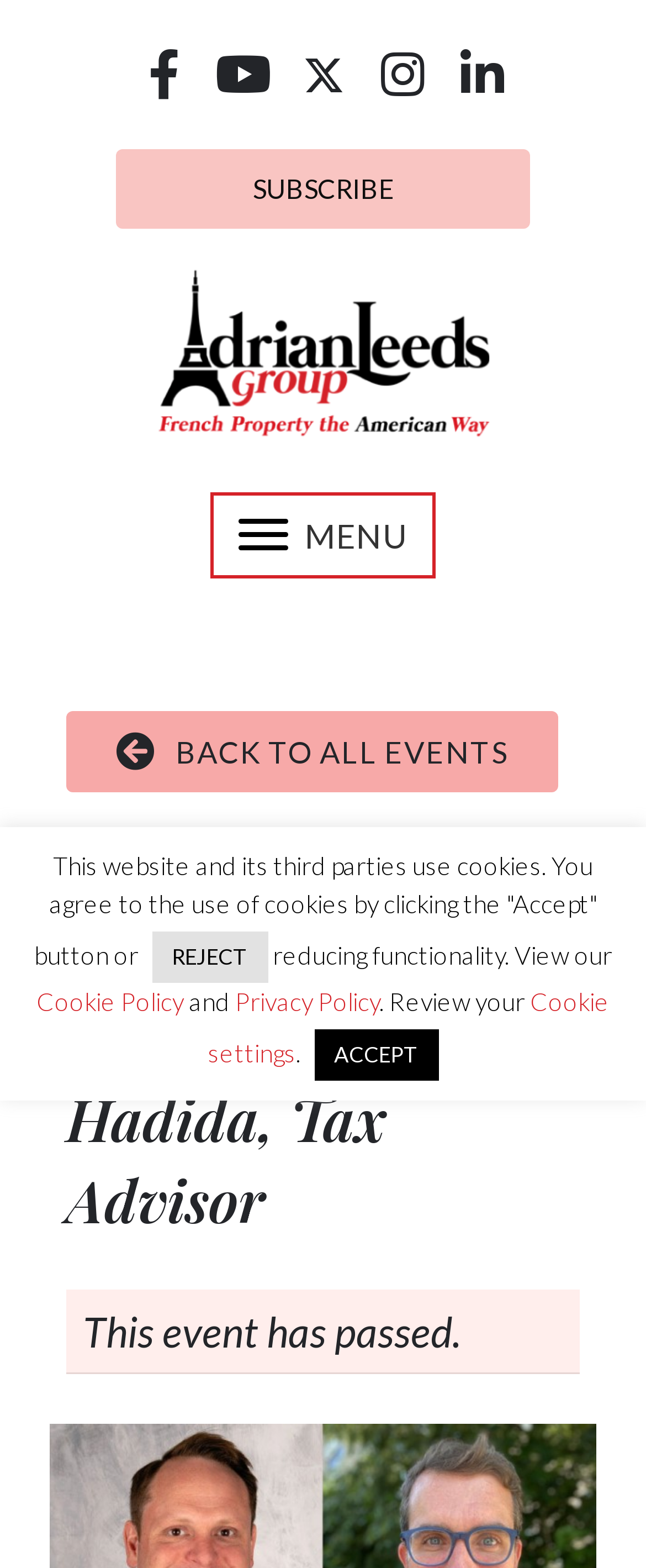Respond to the question below with a single word or phrase:
What is the status of the event mentioned on the webpage?

Passed